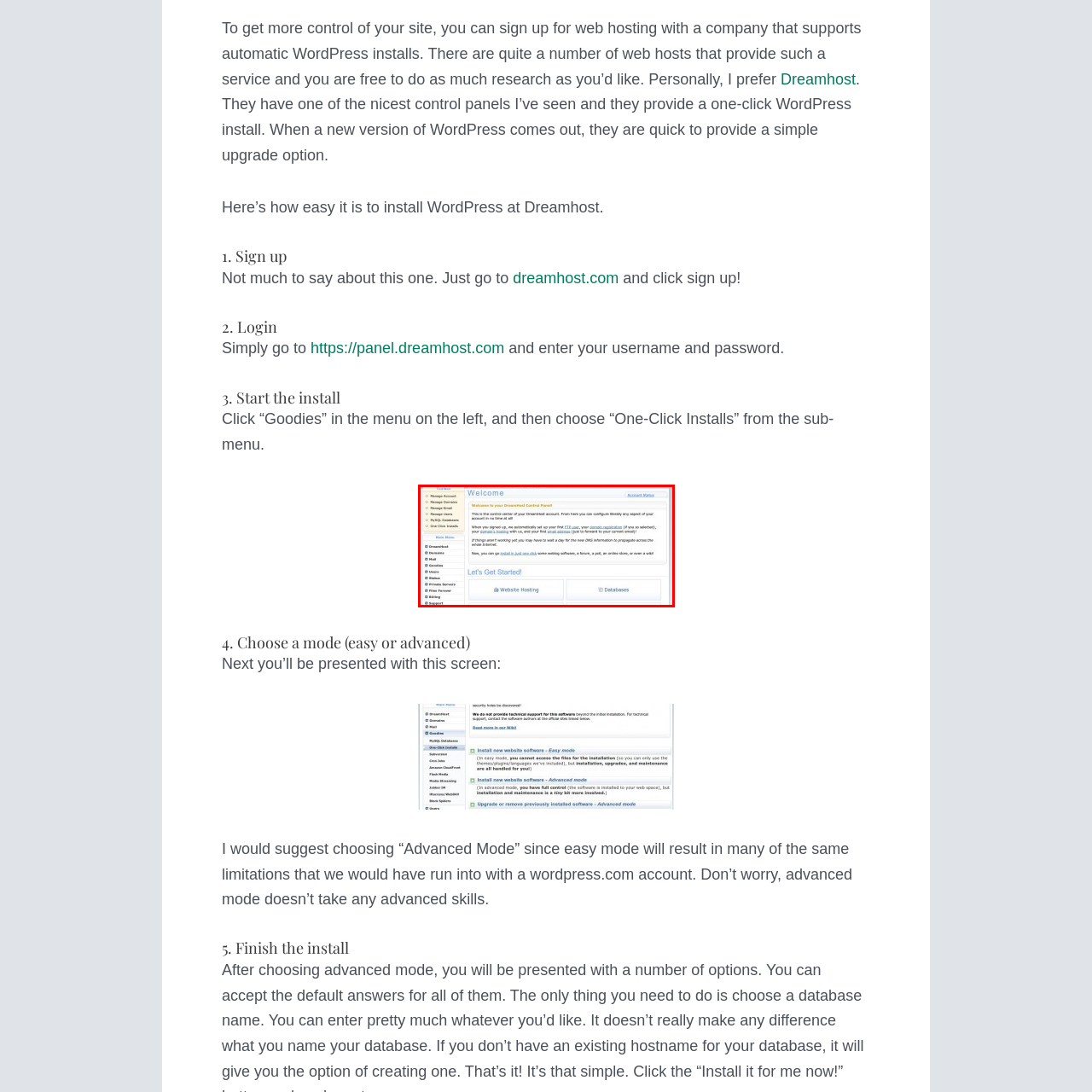What information will users receive during initial setup?
Please interpret the image highlighted by the red bounding box and offer a detailed explanation based on what you observe visually.

According to the introduction on the welcome screen, users will receive details for their initial setup, including their FTP user and domain configuration, which are essential settings for managing their web presence.